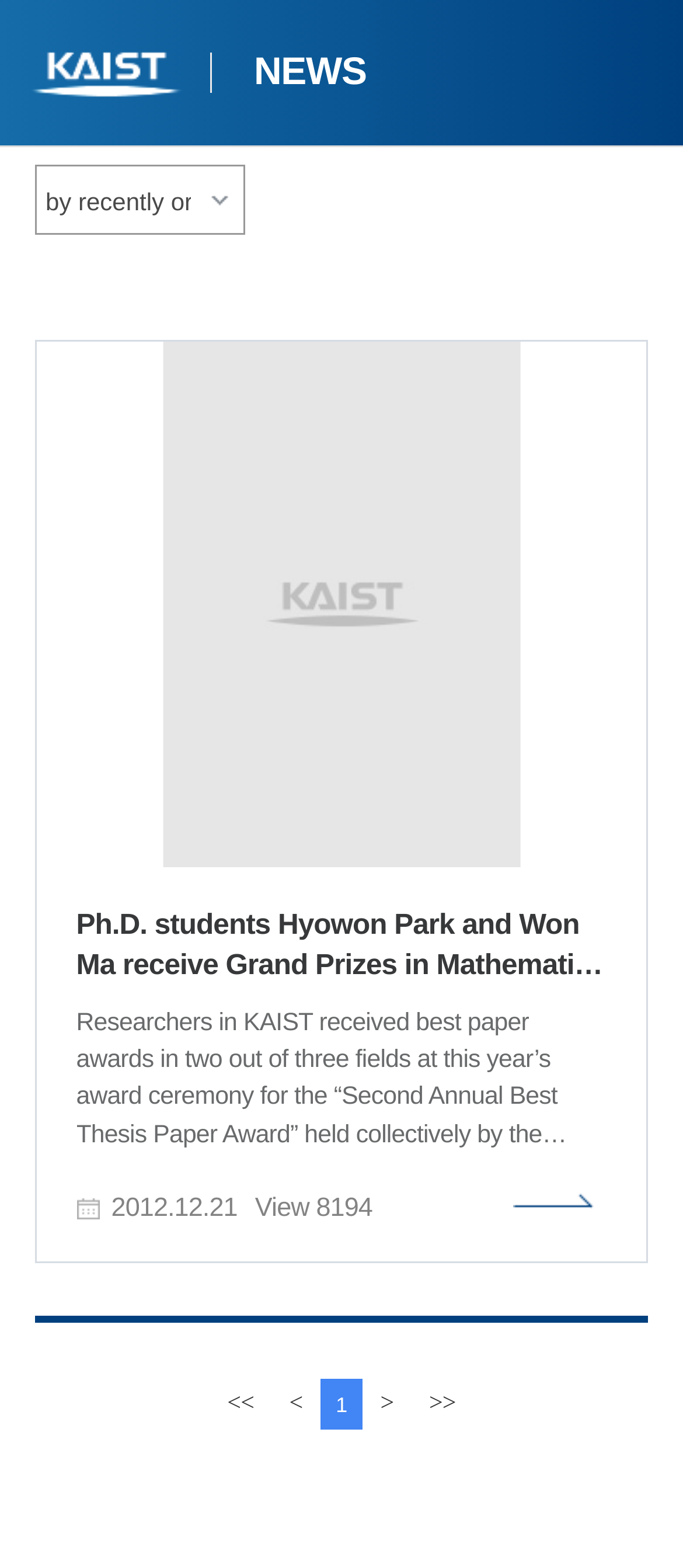Answer the question briefly using a single word or phrase: 
What is the purpose of the combobox?

Search condition